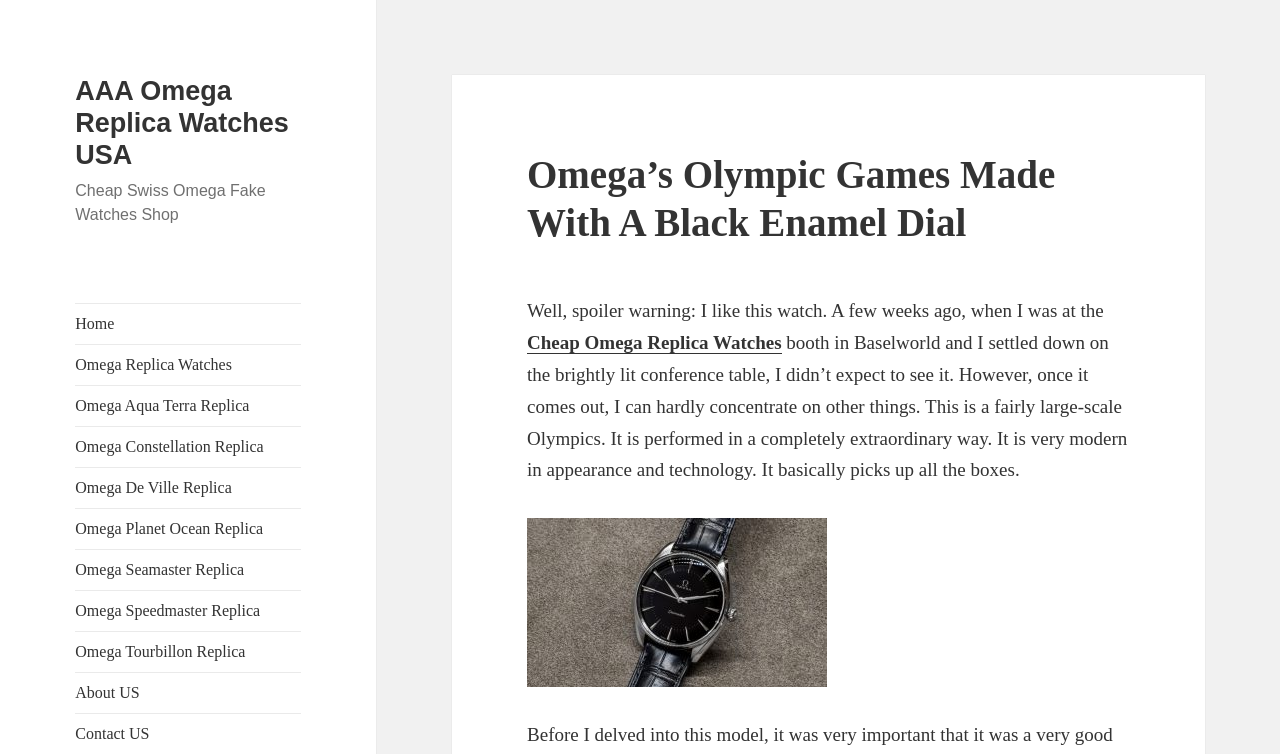Based on the element description "Home", predict the bounding box coordinates of the UI element.

[0.059, 0.403, 0.235, 0.456]